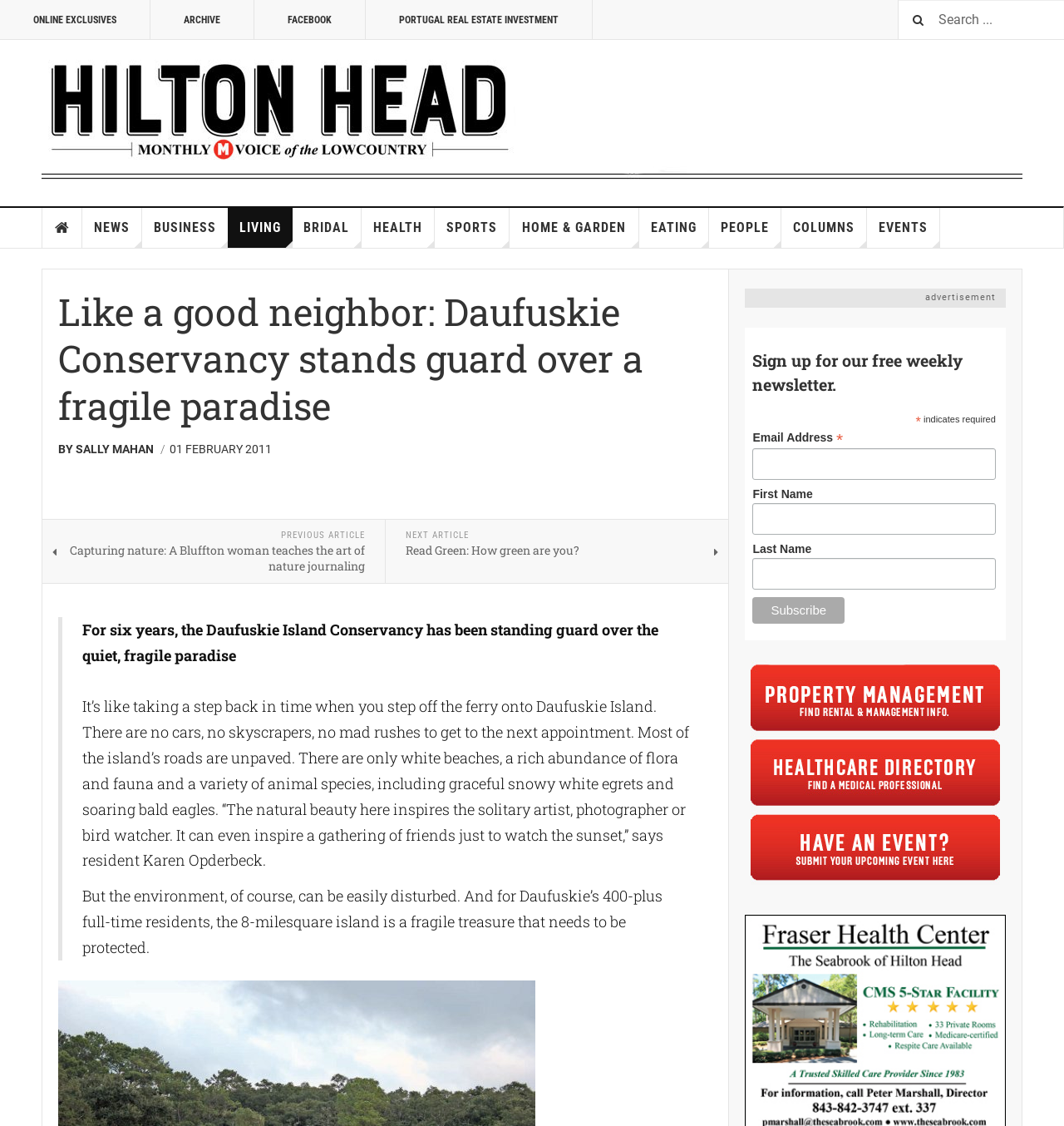Extract the main title from the webpage and generate its text.

Like a good neighbor: Daufuskie Conservancy stands guard over a fragile paradise